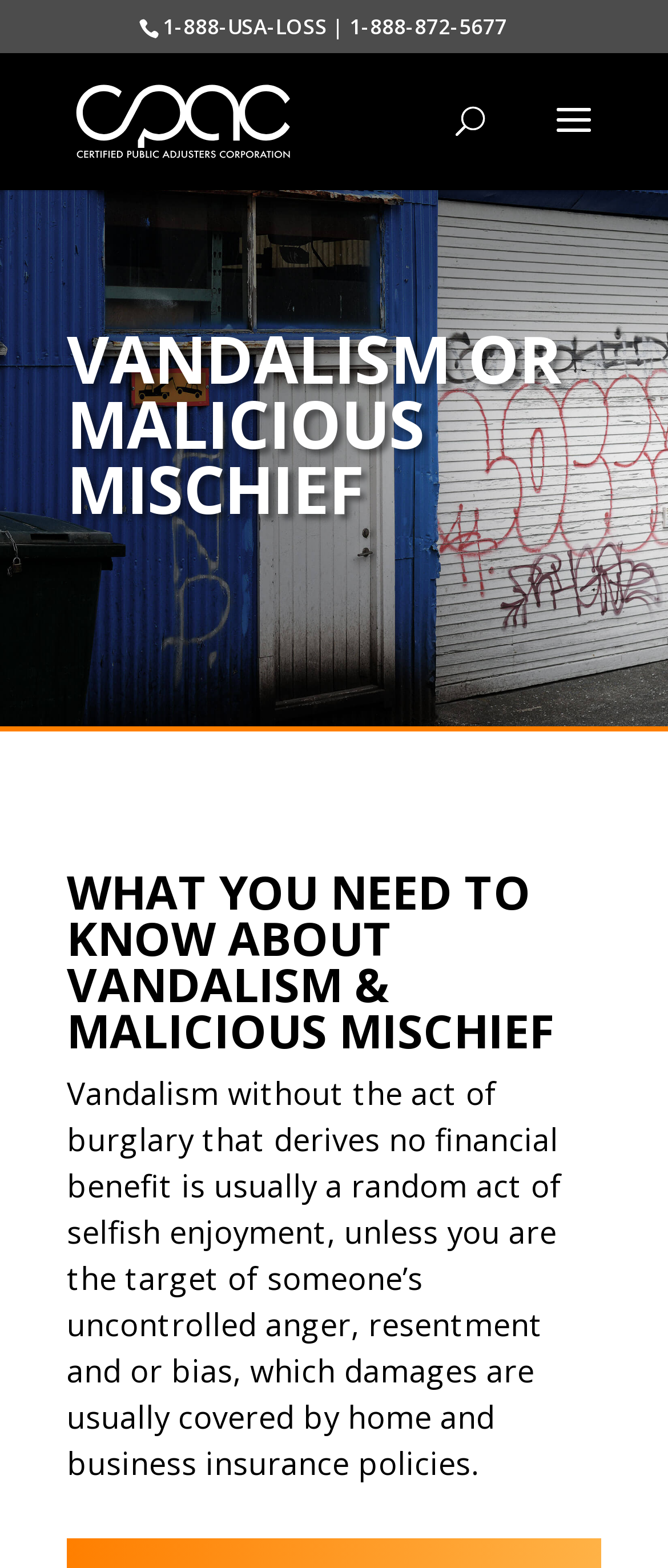What is the name of the corporation?
Provide an in-depth and detailed answer to the question.

I found the name of the corporation by looking at the top section of the webpage, where I saw a link element with the text 'Certified Public Adjusters Corporation'.